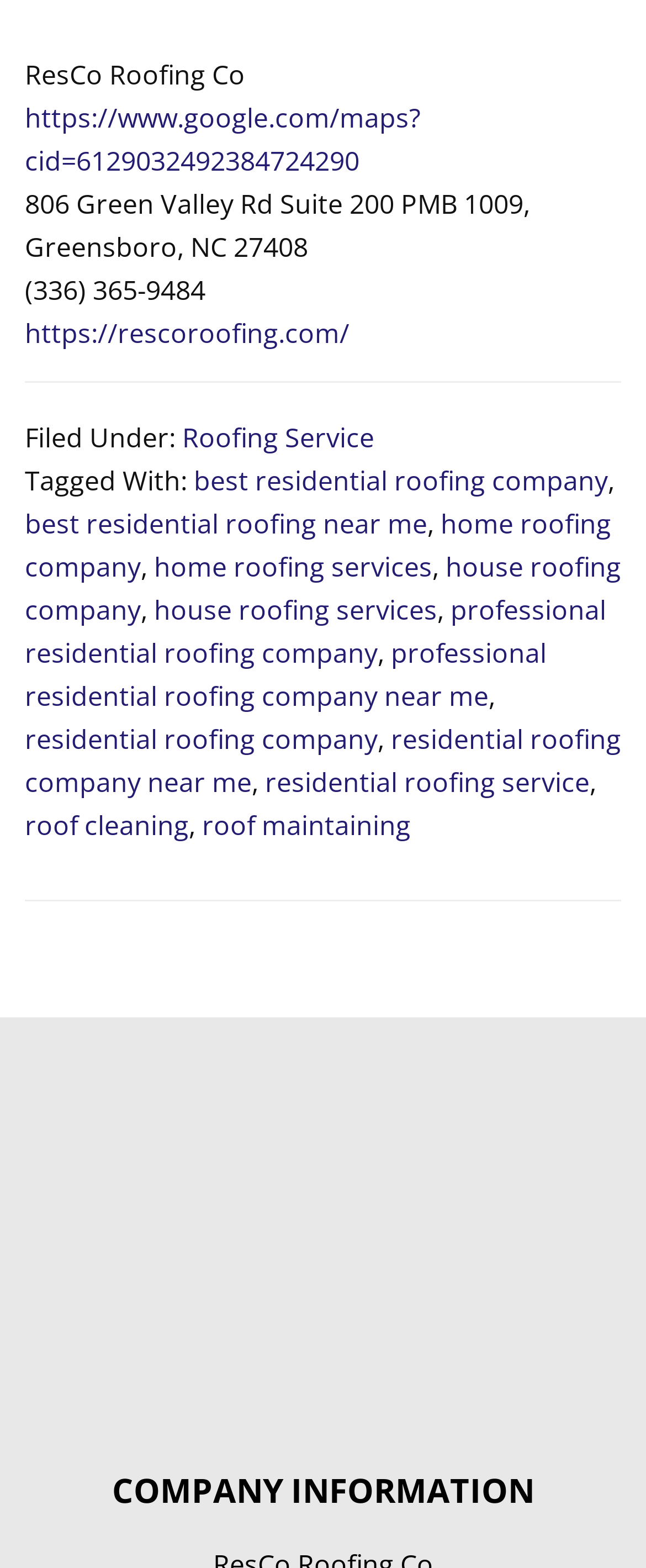Find the bounding box coordinates for the area that must be clicked to perform this action: "Read article by STEPHANIE CRAWFORD".

None